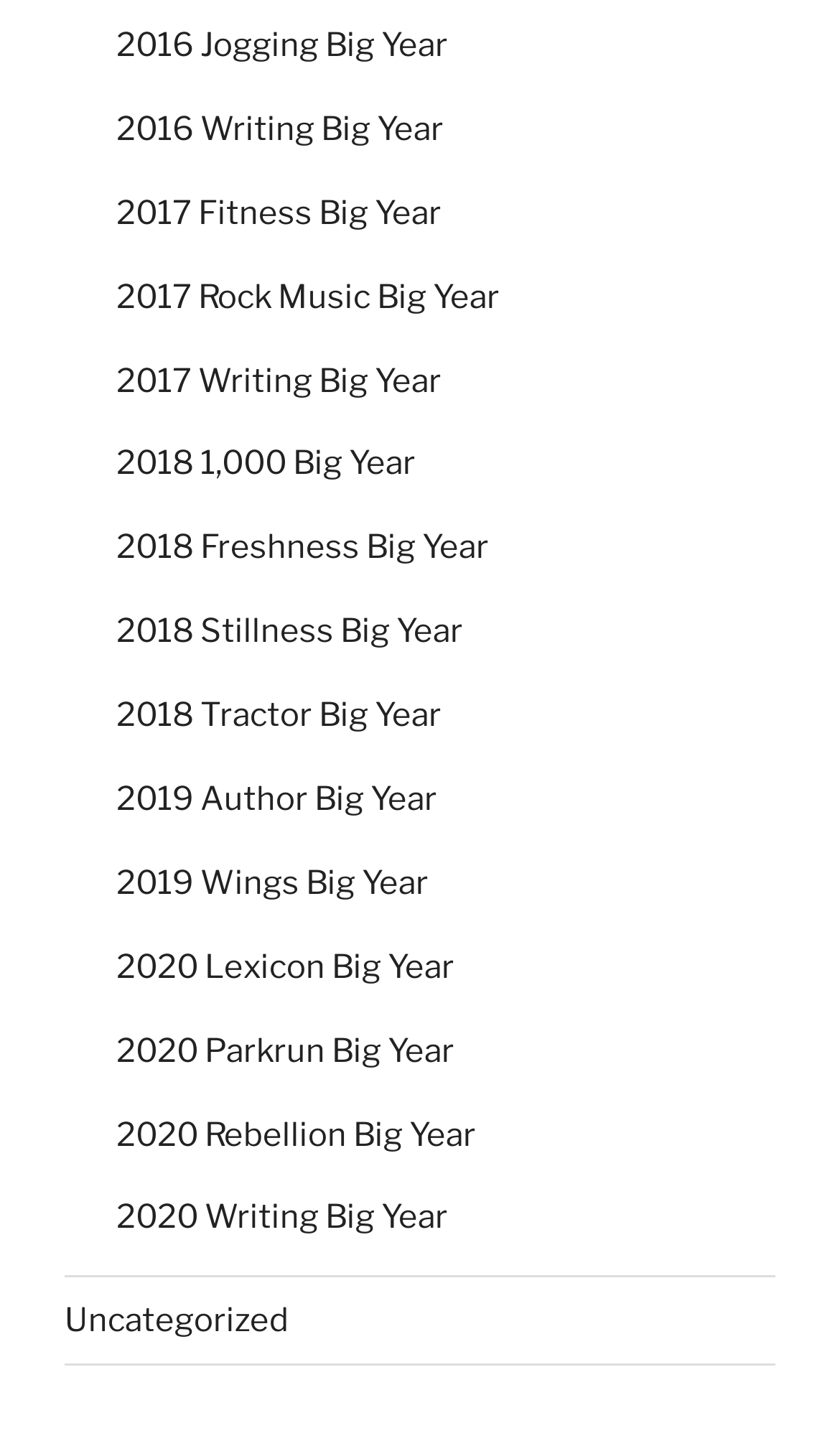Determine the bounding box coordinates of the element that should be clicked to execute the following command: "explore 2019 Author Big Year".

[0.138, 0.541, 0.521, 0.568]